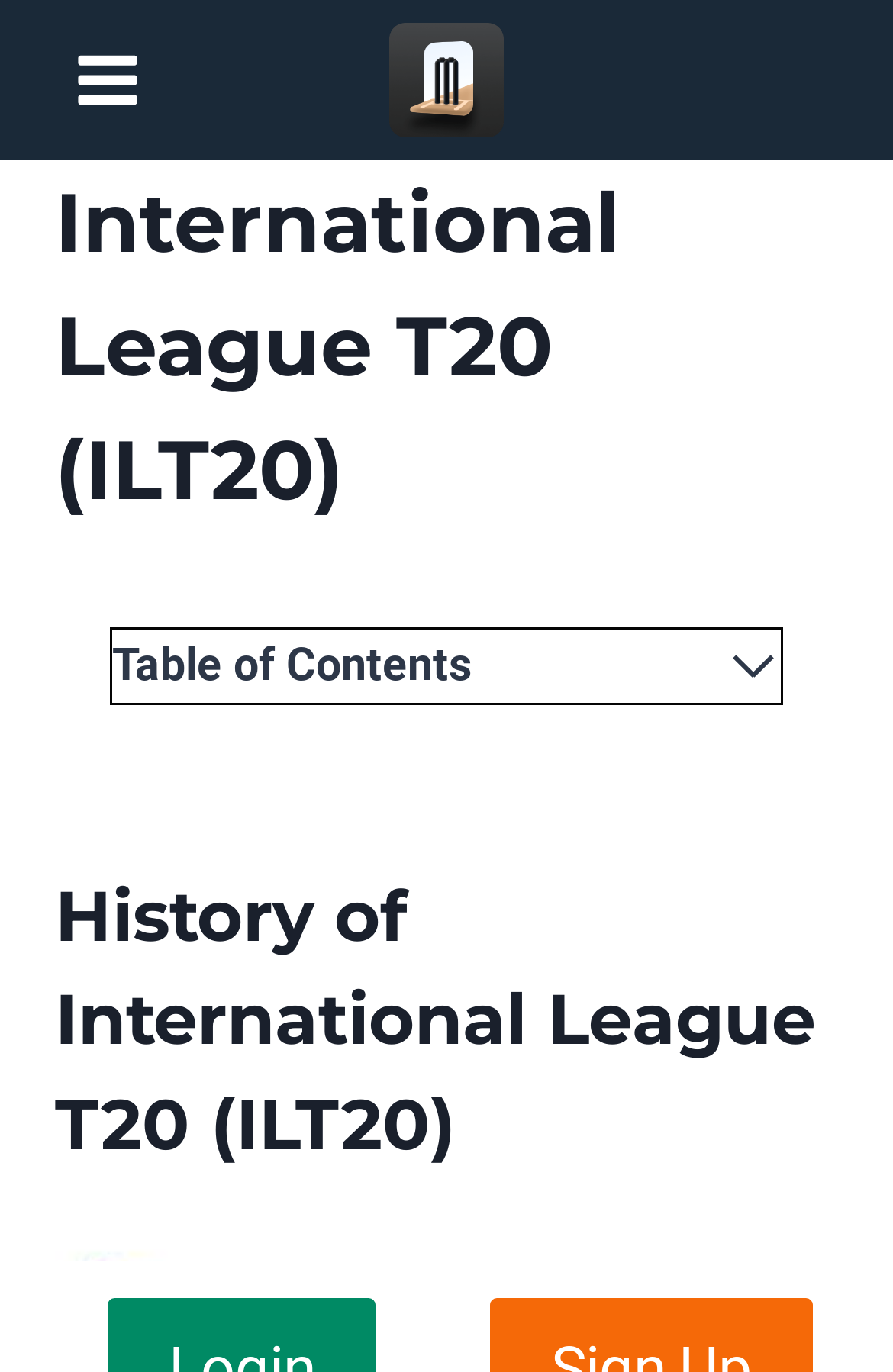What is the text of the first link in the Table of Contents?
Answer the question with just one word or phrase using the image.

History of International League T20 (ILT20)